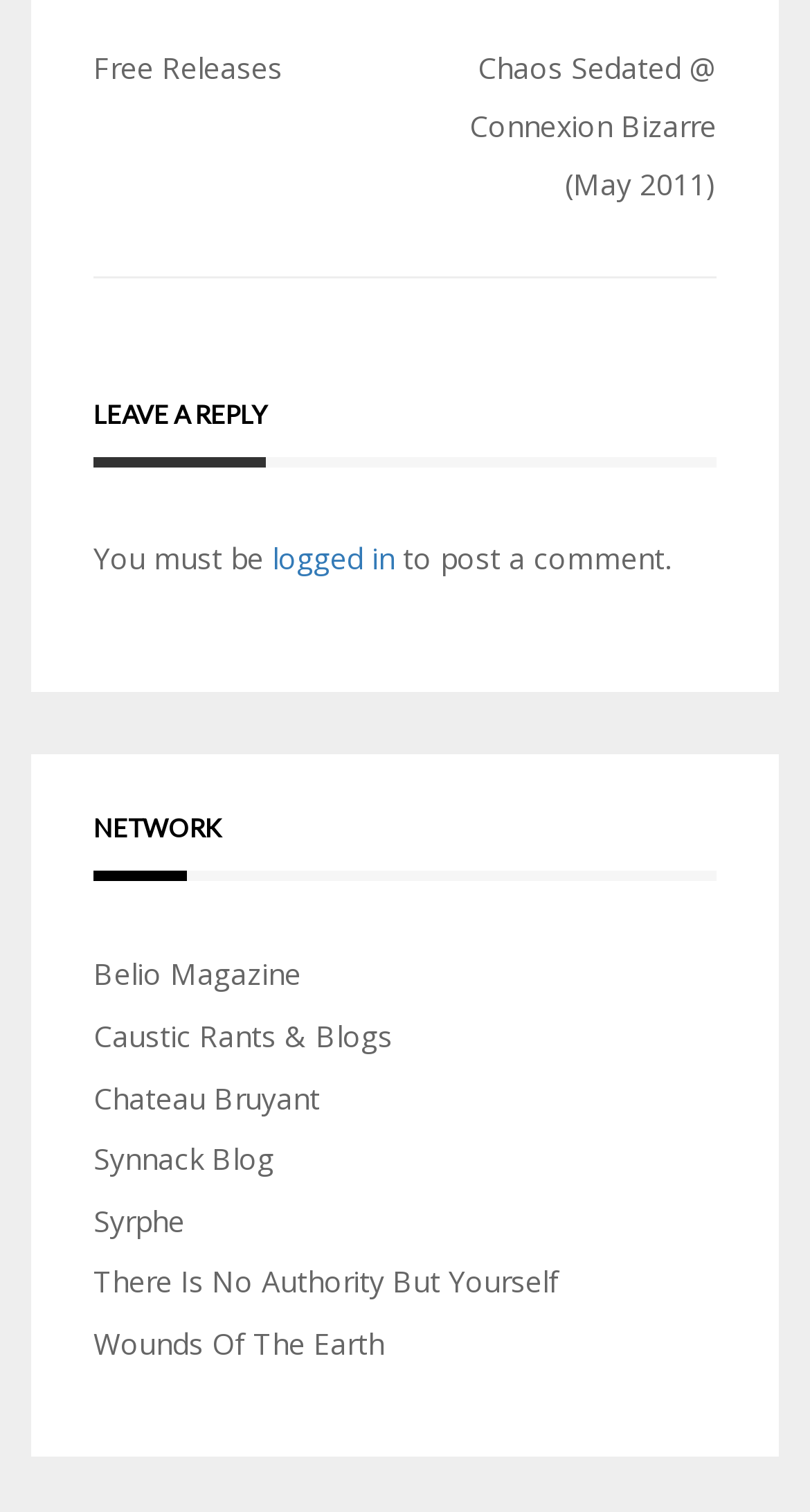Indicate the bounding box coordinates of the element that must be clicked to execute the instruction: "Click on the link to access charity event sponsorship proposal samples". The coordinates should be given as four float numbers between 0 and 1, i.e., [left, top, right, bottom].

None